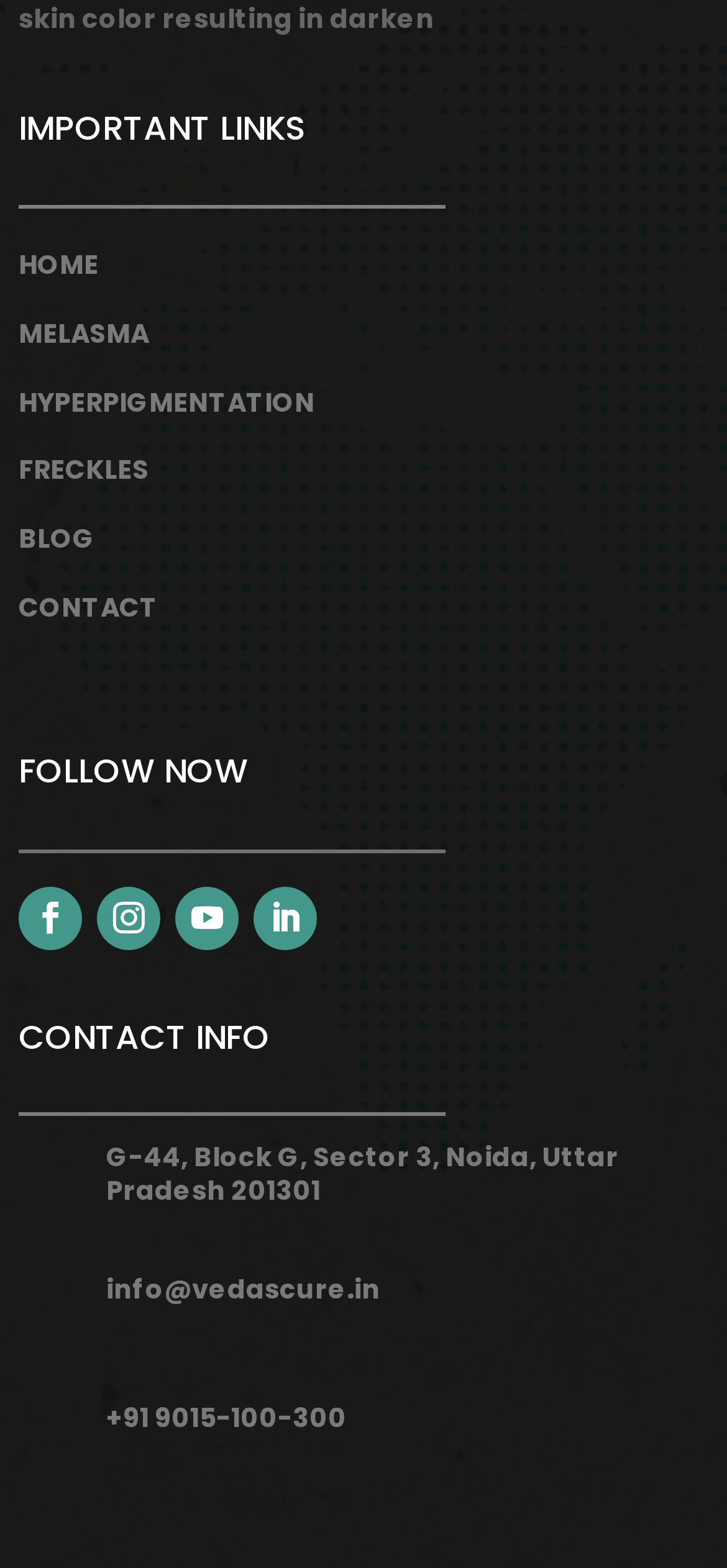Please reply to the following question using a single word or phrase: 
What is the phone number of the contact information?

+91 9015-100-300